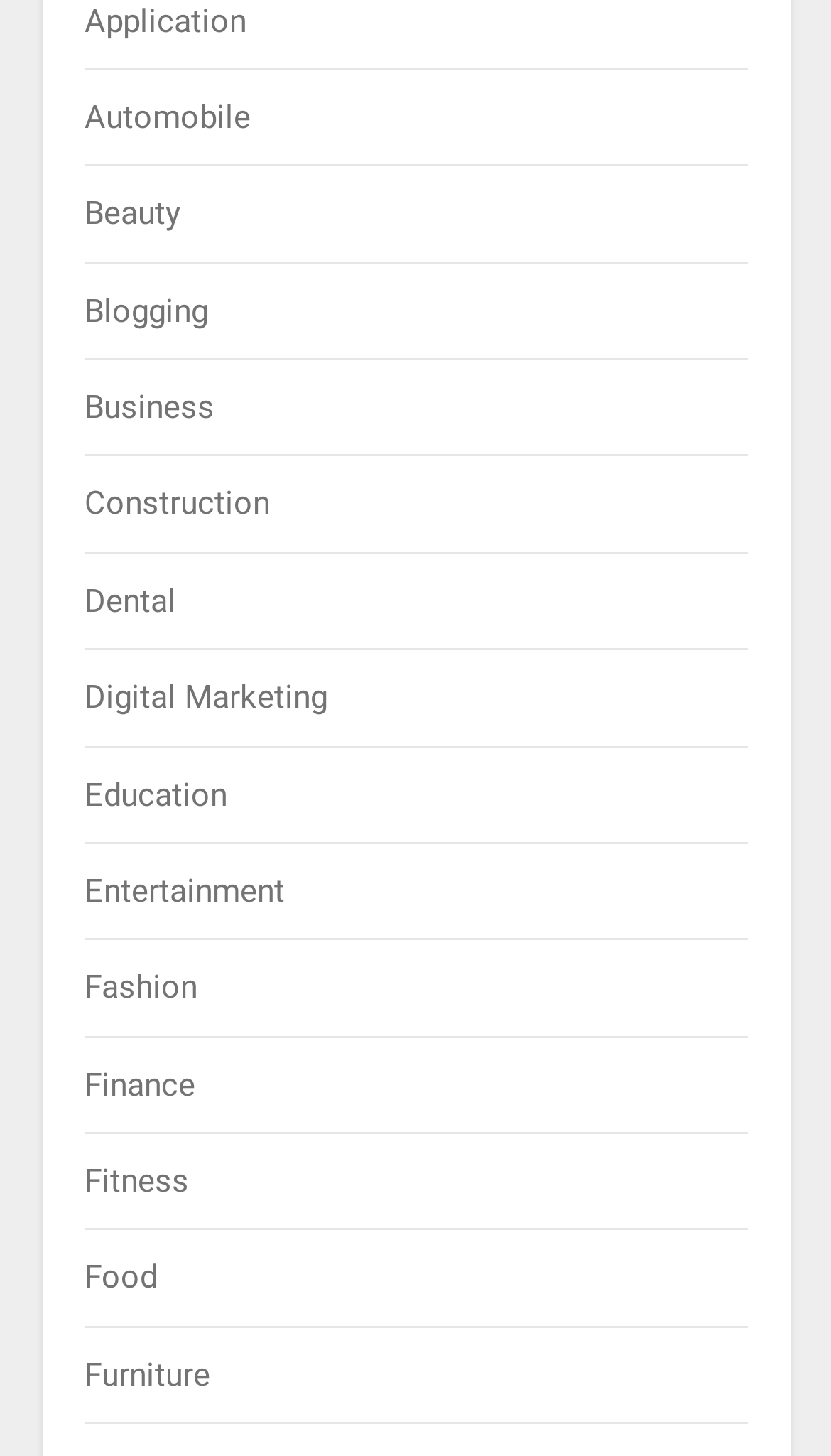Using the webpage screenshot, locate the HTML element that fits the following description and provide its bounding box: "Digital Marketing".

[0.101, 0.466, 0.394, 0.492]